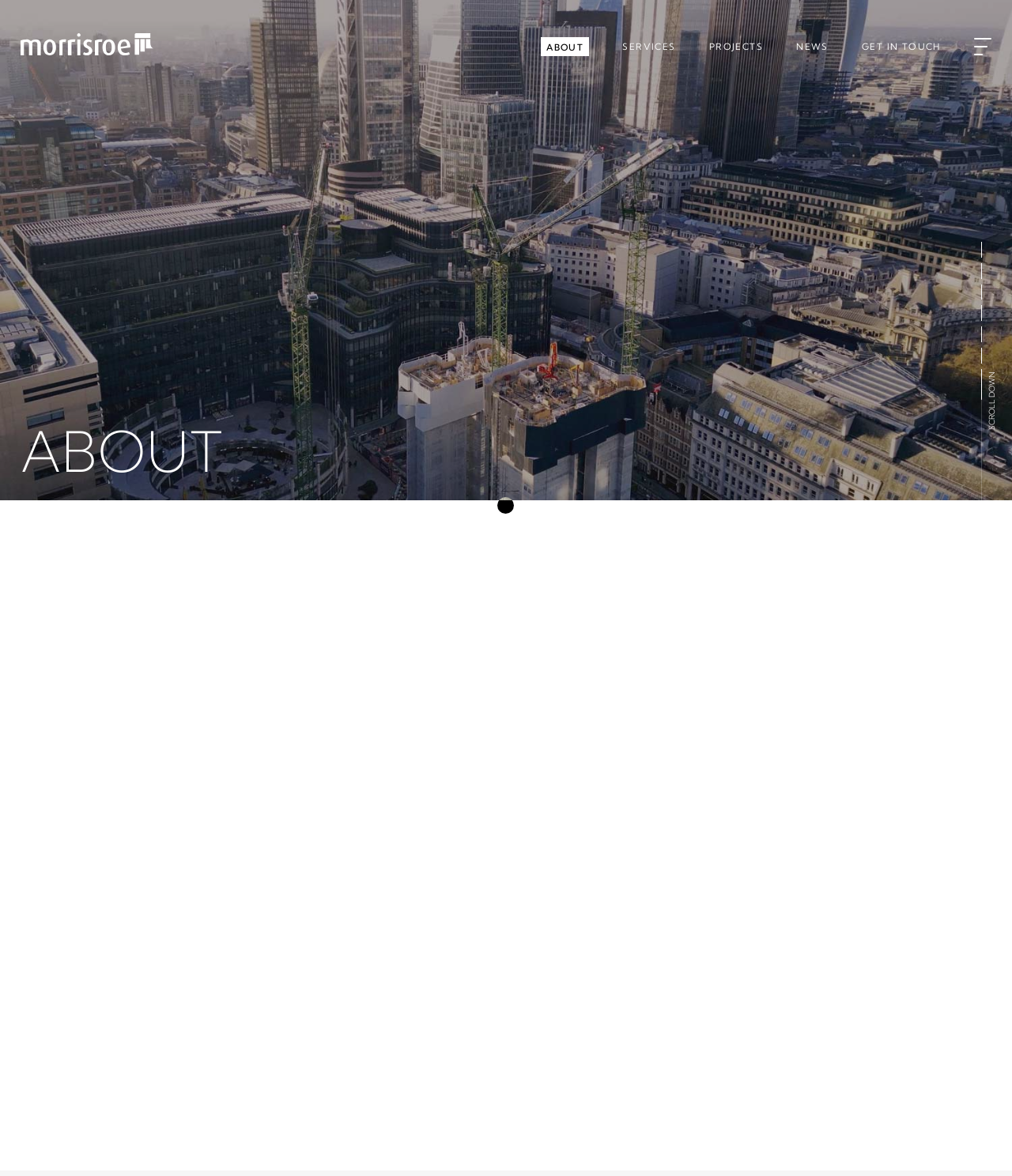What is Morrisroe's business model?
Answer the question with a single word or phrase, referring to the image.

Integrated self-delivery model